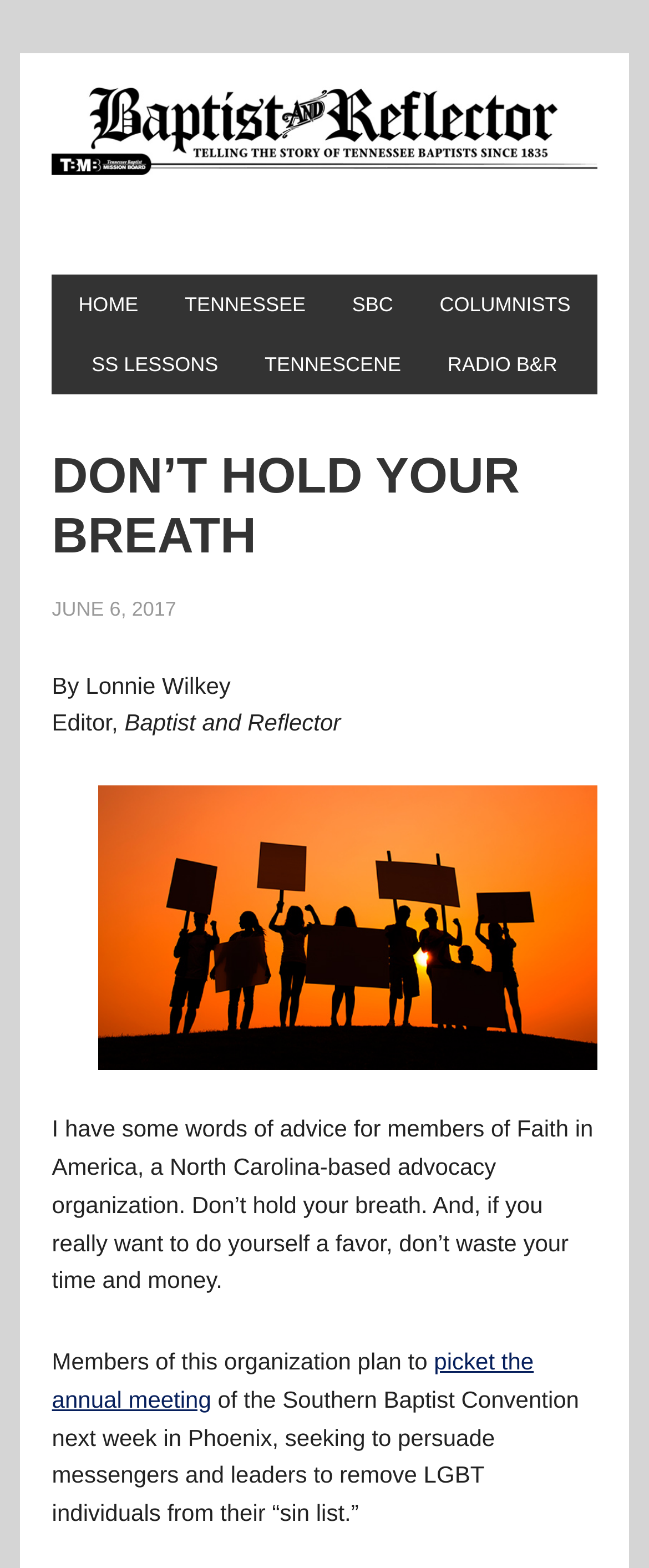Determine the bounding box for the described HTML element: "Radio B&R". Ensure the coordinates are four float numbers between 0 and 1 in the format [left, top, right, bottom].

[0.659, 0.213, 0.89, 0.252]